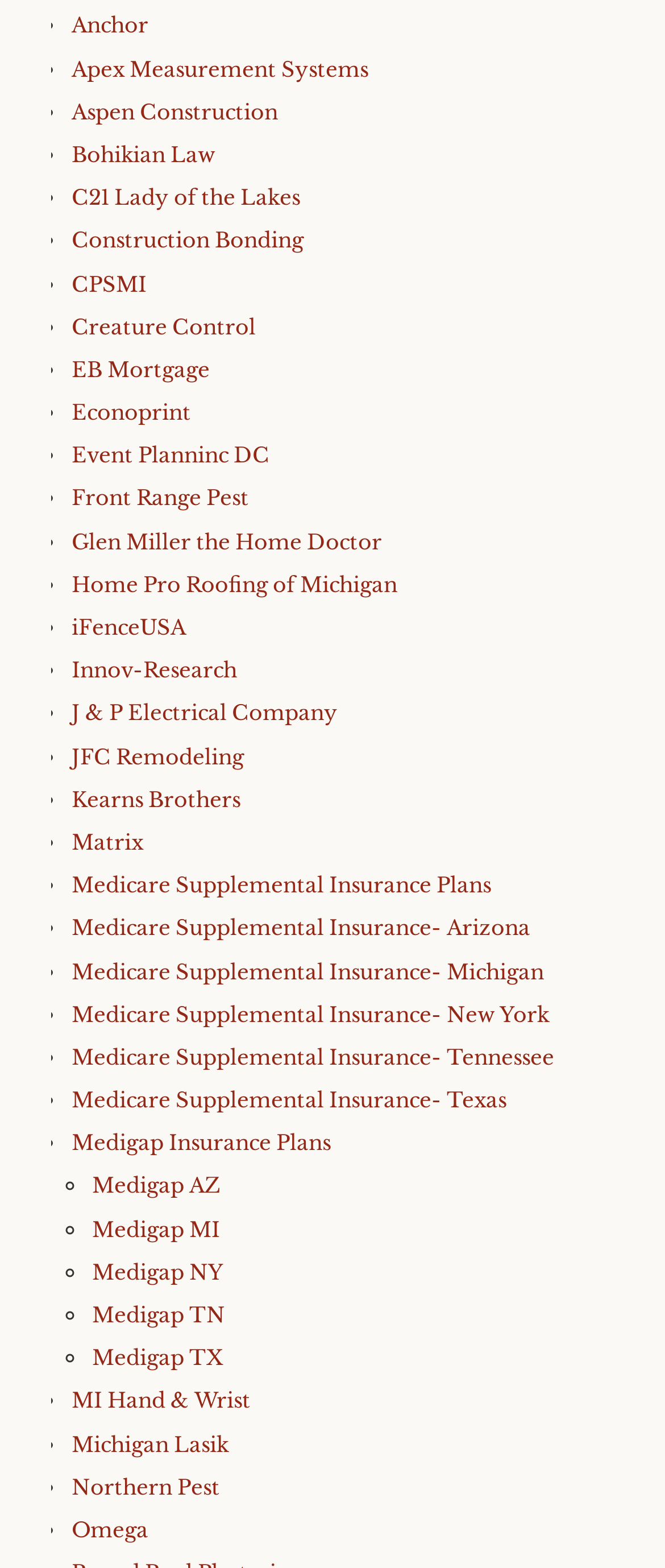Determine the bounding box coordinates of the clickable area required to perform the following instruction: "Visit Medicare Supplemental Insurance Plans". The coordinates should be represented as four float numbers between 0 and 1: [left, top, right, bottom].

[0.108, 0.556, 0.738, 0.573]